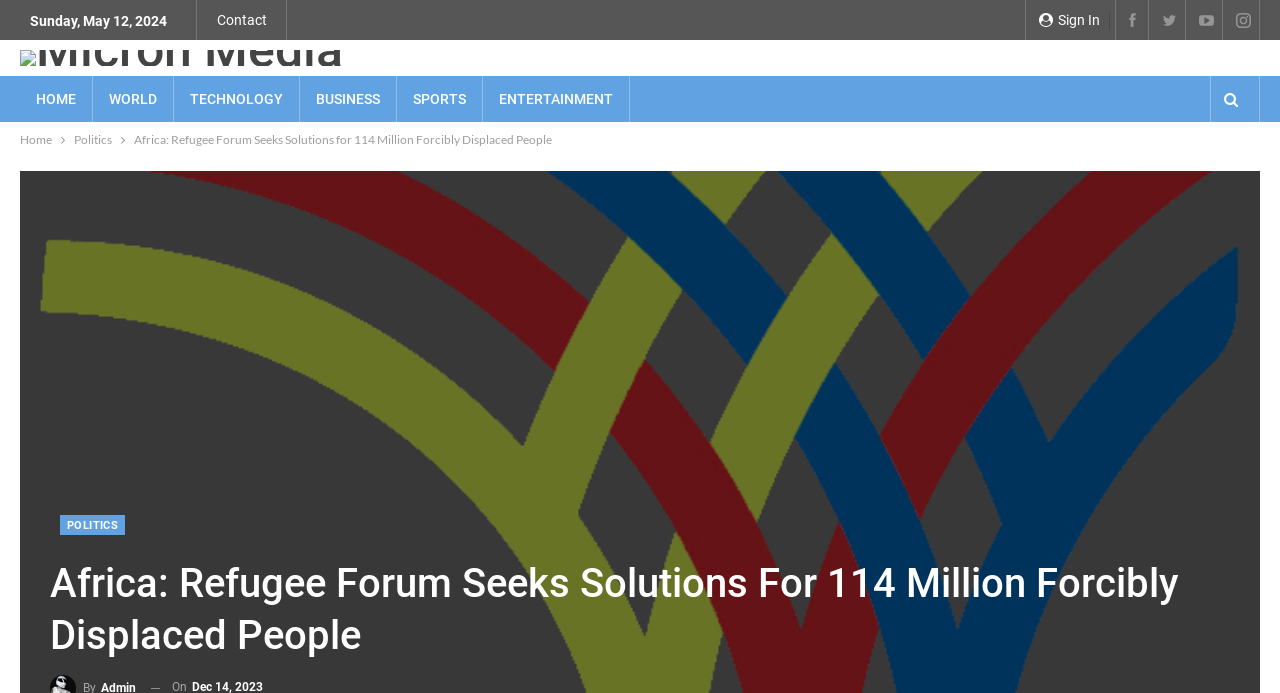Can you specify the bounding box coordinates for the region that should be clicked to fulfill this instruction: "View the 'Contact' page".

[0.17, 0.017, 0.209, 0.04]